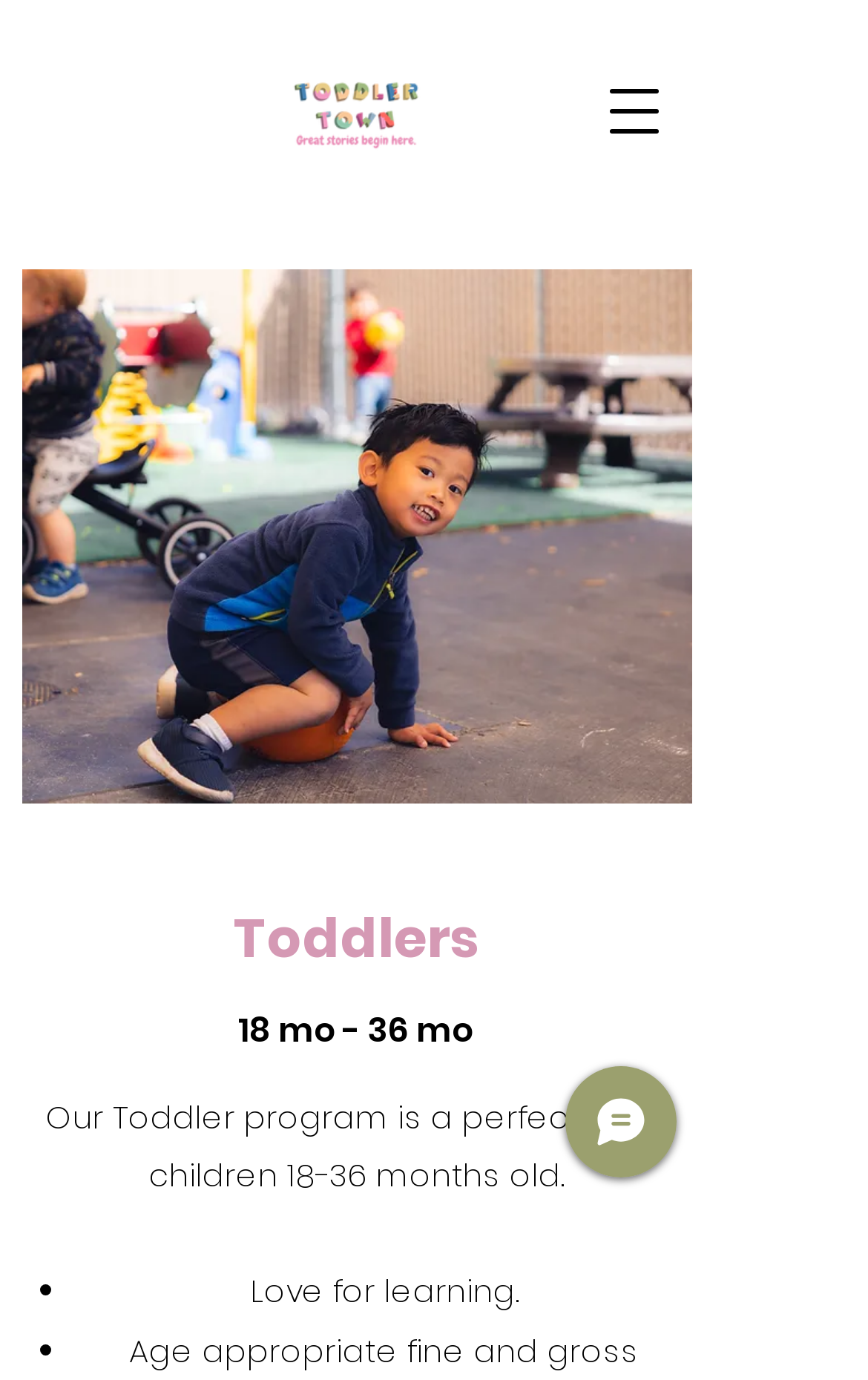What is the theme of the Toddler program?
Refer to the image and give a detailed answer to the question.

I found the answer by looking at the ListMarker element that says '•' followed by the StaticText element that says 'Love for learning.' which is located below the heading 'Toddlers'.